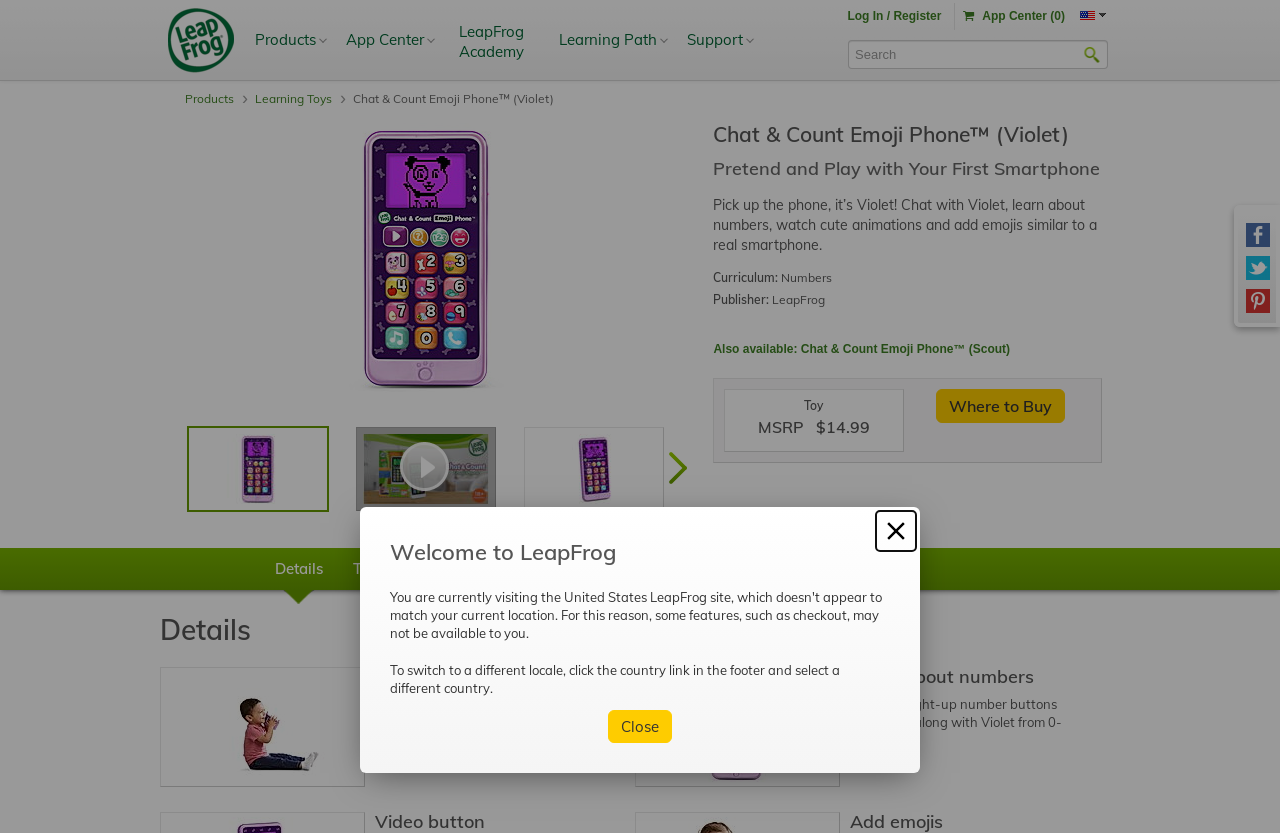Examine the screenshot and answer the question in as much detail as possible: What is the name of the publisher?

I found the answer by looking at the static text that says 'Publisher: LeapFrog'. This indicates that the publisher of the product is LeapFrog.